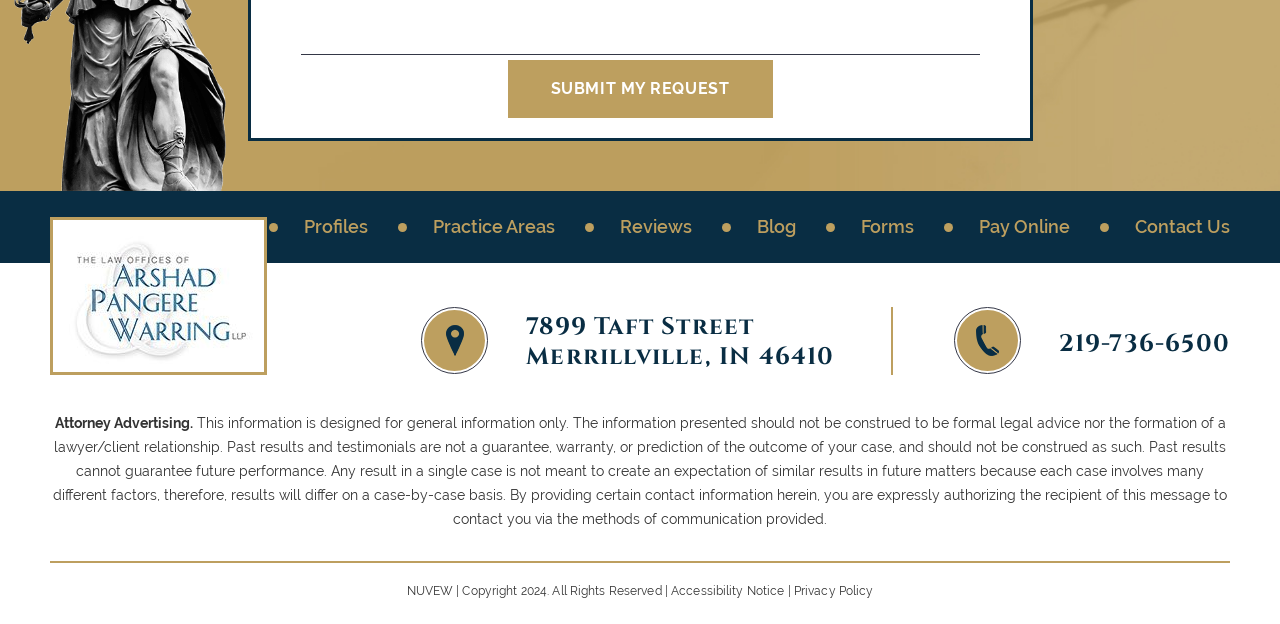Given the element description, predict the bounding box coordinates in the format (top-left x, top-left y, bottom-right x, bottom-right y), using floating point numbers between 0 and 1: Reviews

[0.484, 0.335, 0.541, 0.393]